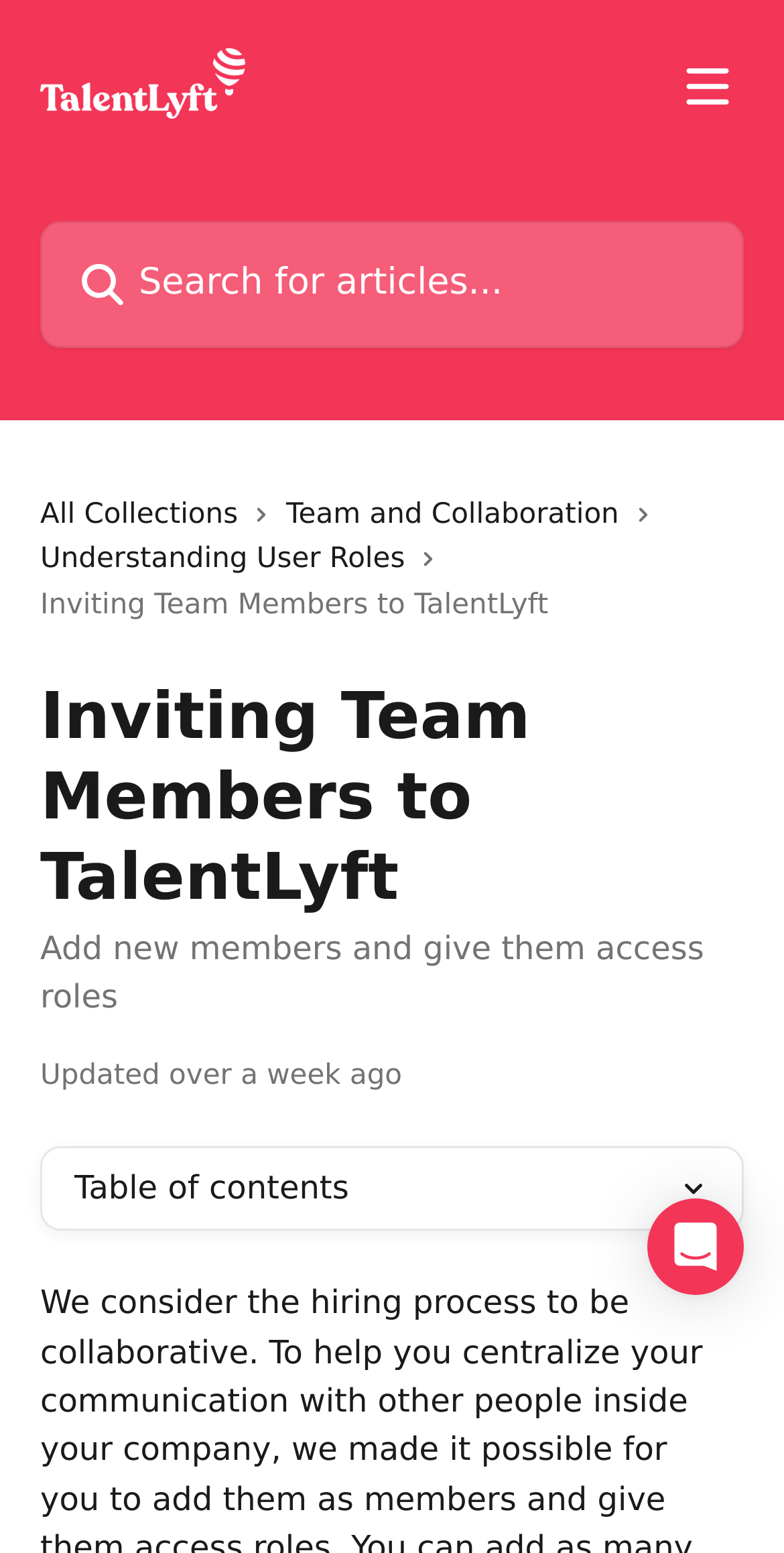Please give a concise answer to this question using a single word or phrase: 
What is the name of the help center?

TalentLyft Help Center